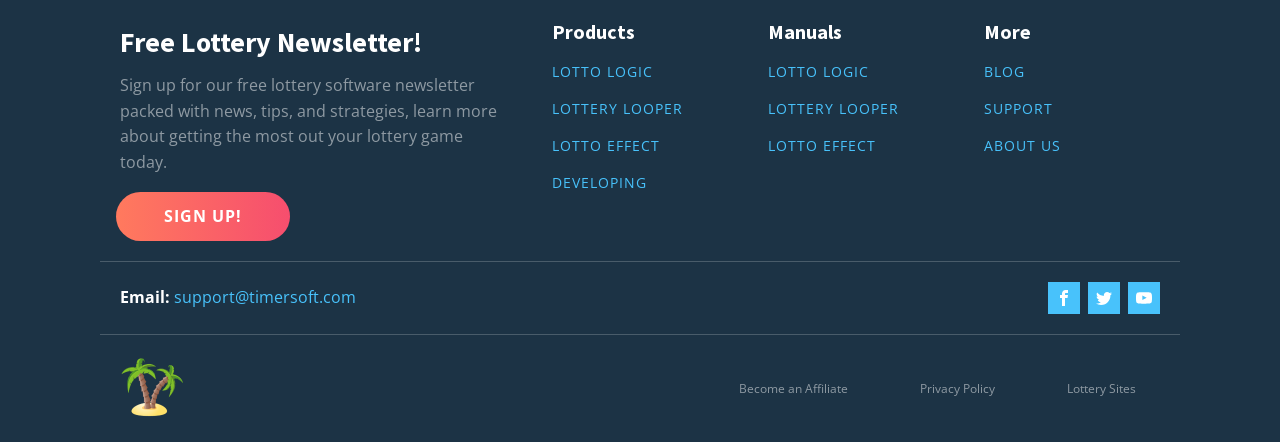How many social media platforms are linked on the webpage?
Answer with a single word or short phrase according to what you see in the image.

3